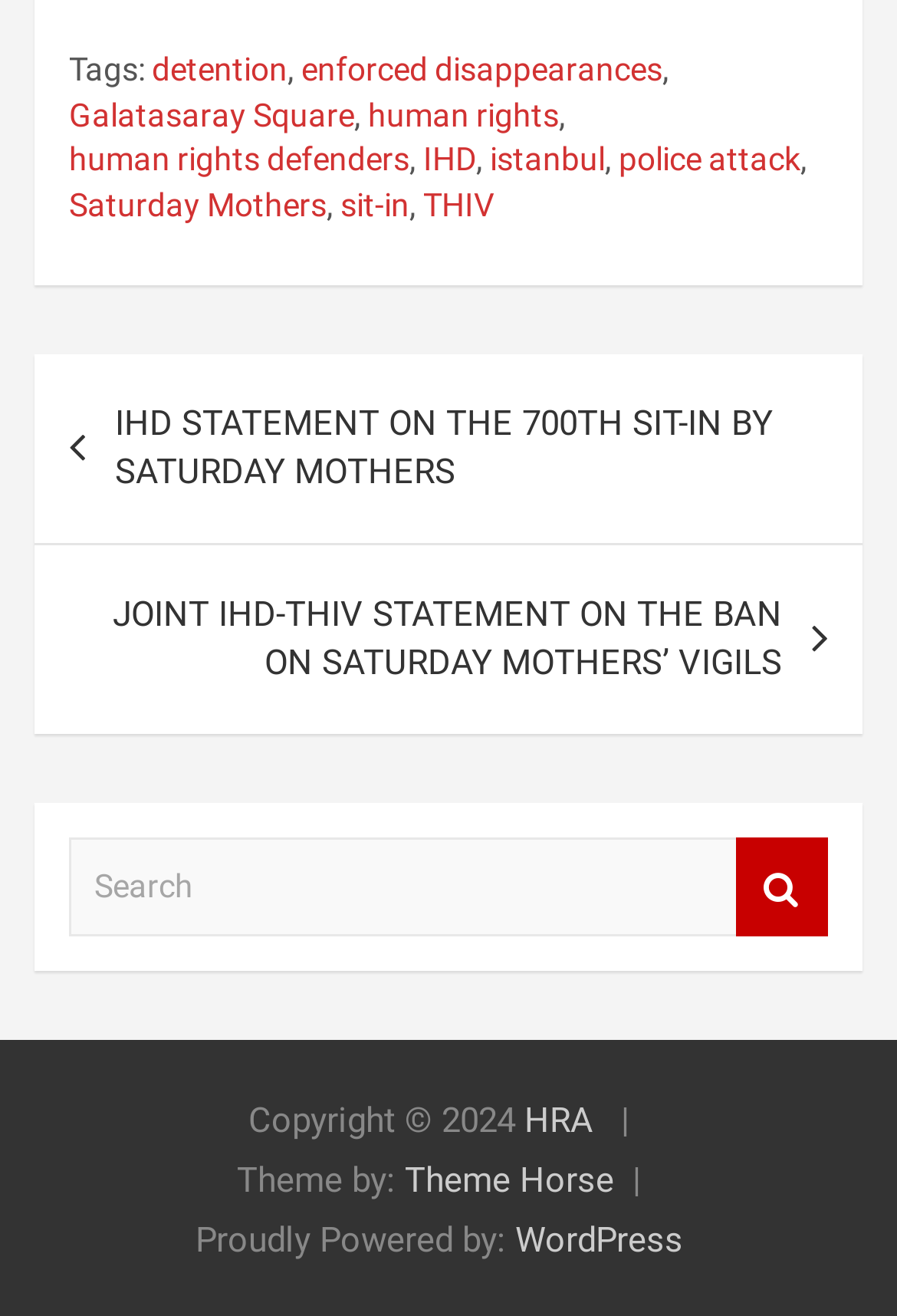Find and provide the bounding box coordinates for the UI element described with: "istanbul".

[0.546, 0.105, 0.674, 0.139]